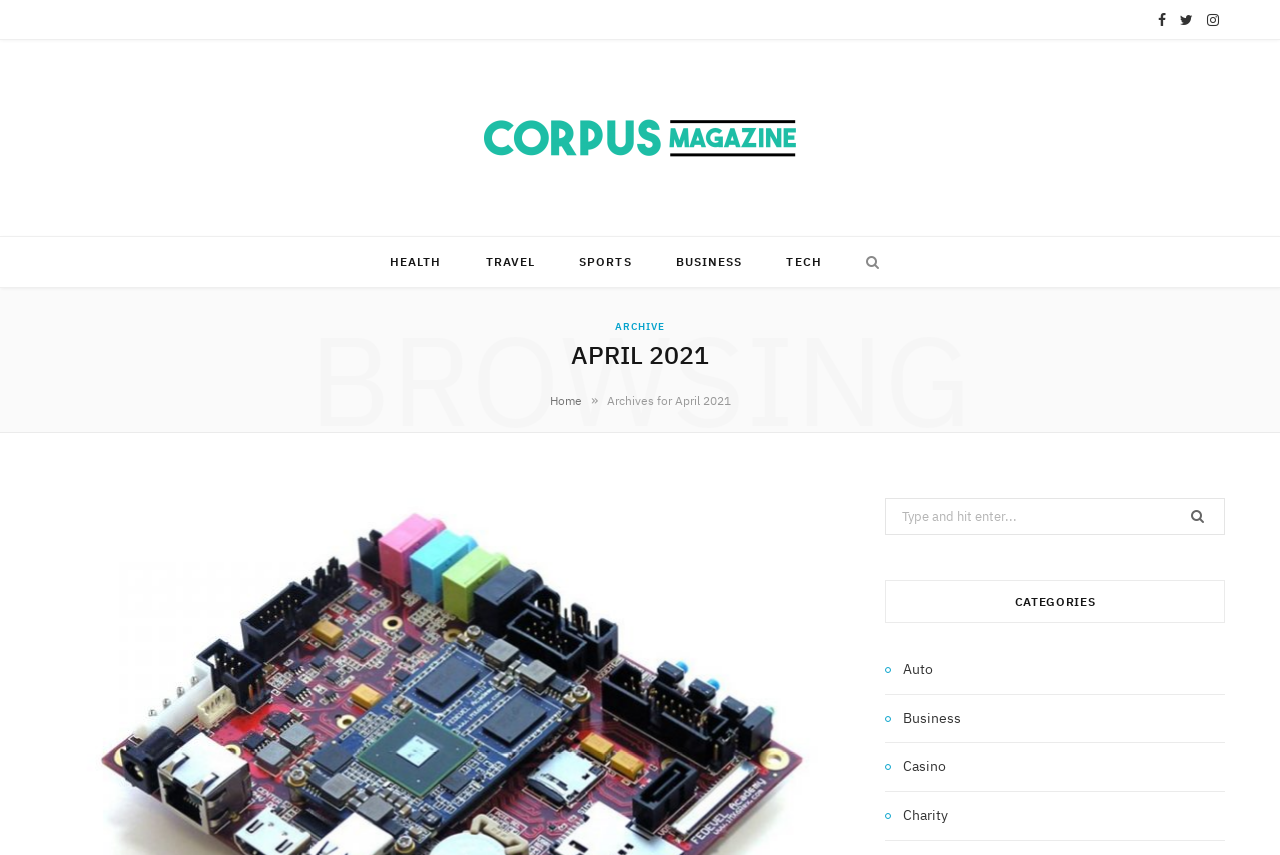Illustrate the webpage's structure and main components comprehensively.

The webpage is titled "April 2021 - Corpus Magazine" and features a prominent heading "APRIL 2021" at the top center of the page. Below the heading, there are five social media links, including Facebook, Twitter, and Instagram, aligned horizontally at the top right corner of the page.

A large link "Corpus Magazine" with an accompanying image is positioned at the top left section of the page. Below this, there are five category links, including "HEALTH", "TRAVEL", "SPORTS", "BUSINESS", and "TECH", arranged horizontally across the page.

On the right side of the page, there is a section with a static text "ARCHIVE" and a link with a search icon. Below this, there is a heading "BROWSING" followed by a link "Home" and a static text "»". The text "Archives for April 2021" is displayed below.

At the bottom right section of the page, there is a search box with a label "Search for:" and a search button with a magnifying glass icon. Above the search box, there is a heading "CATEGORIES" followed by four category links, including "Auto", "Business", "Casino", and "Charity", arranged vertically.